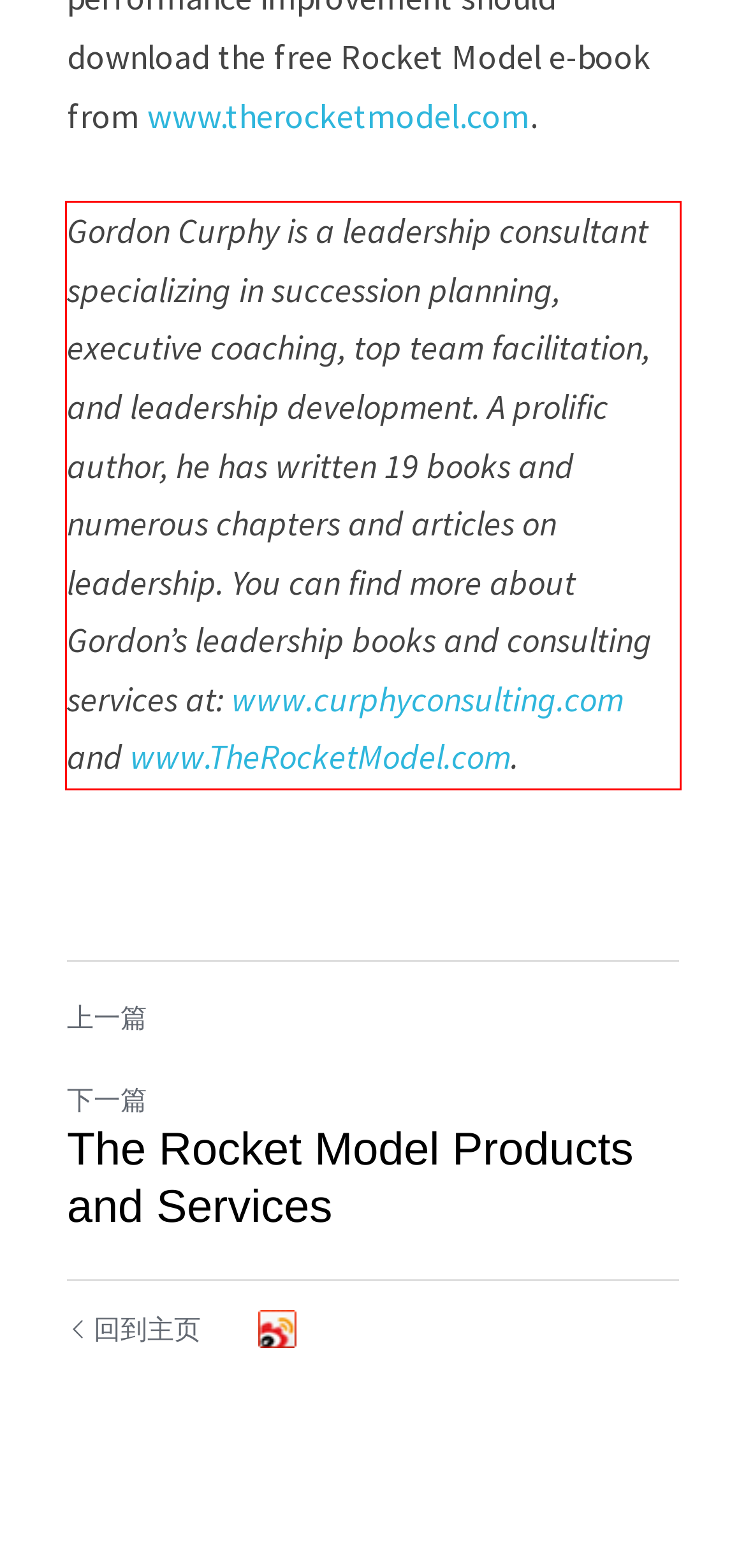From the given screenshot of a webpage, identify the red bounding box and extract the text content within it.

Gordon Curphy is a leadership consultant specializing in succession planning, executive coaching, top team facilitation, and leadership development. A prolific author, he has written 19 books and numerous chapters and articles on leadership. You can find more about Gordon’s leadership books and consulting services at: www.curphyconsulting.com and www.TheRocketModel.com.